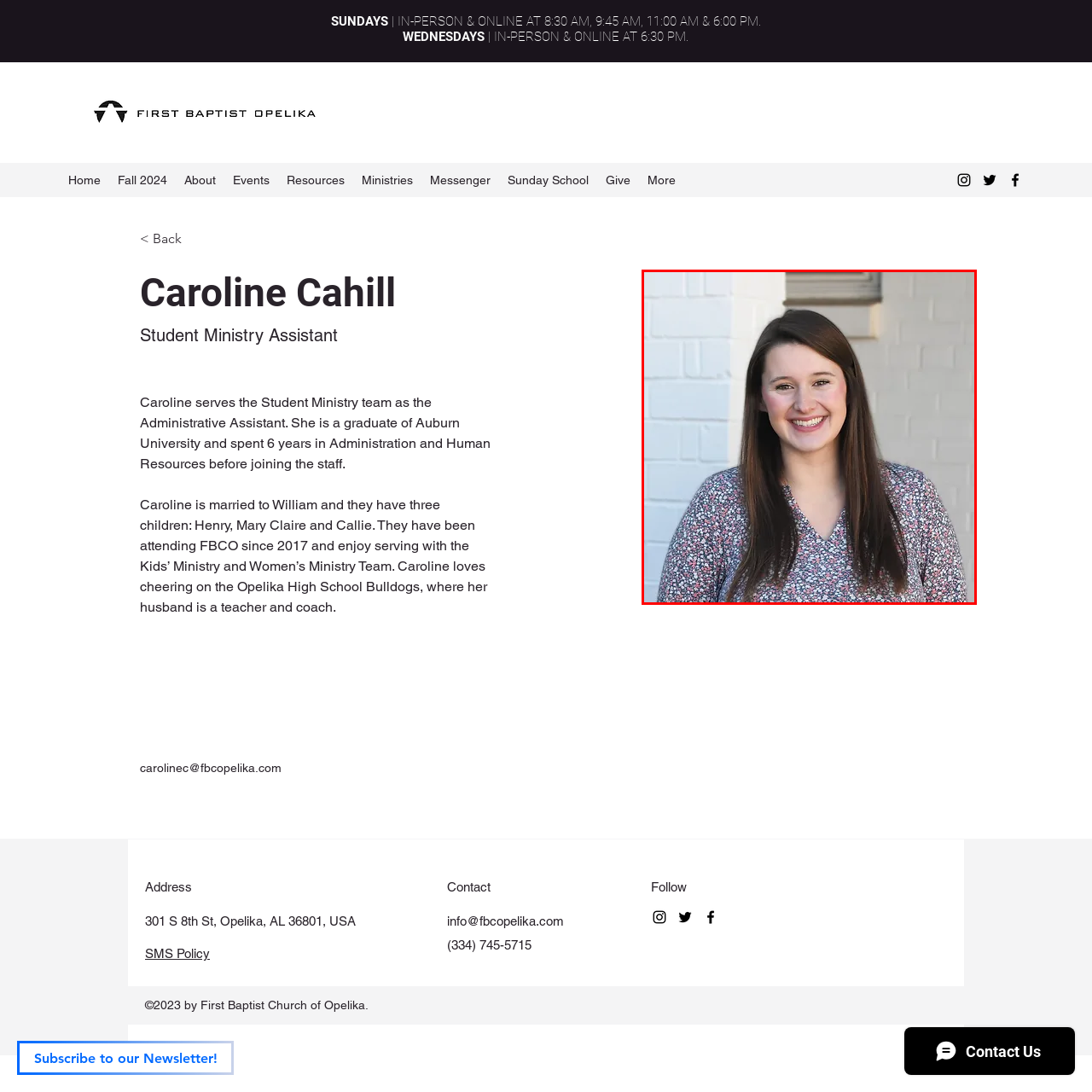How many children does Caroline have?
Look at the section marked by the red bounding box and provide a single word or phrase as your answer.

Three